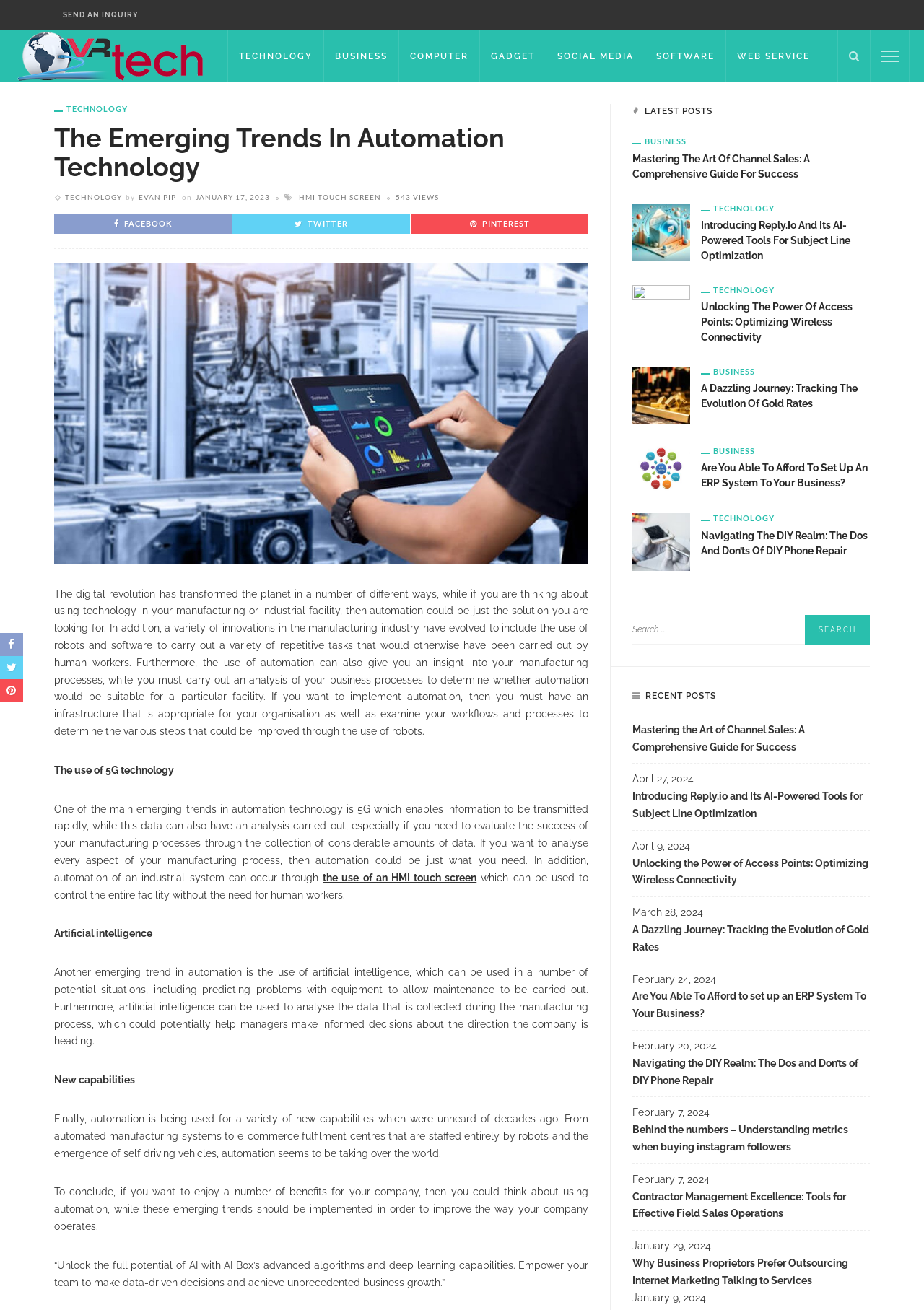Please determine the bounding box coordinates of the element to click in order to execute the following instruction: "Click on SEND AN INQUIRY". The coordinates should be four float numbers between 0 and 1, specified as [left, top, right, bottom].

[0.059, 0.0, 0.159, 0.023]